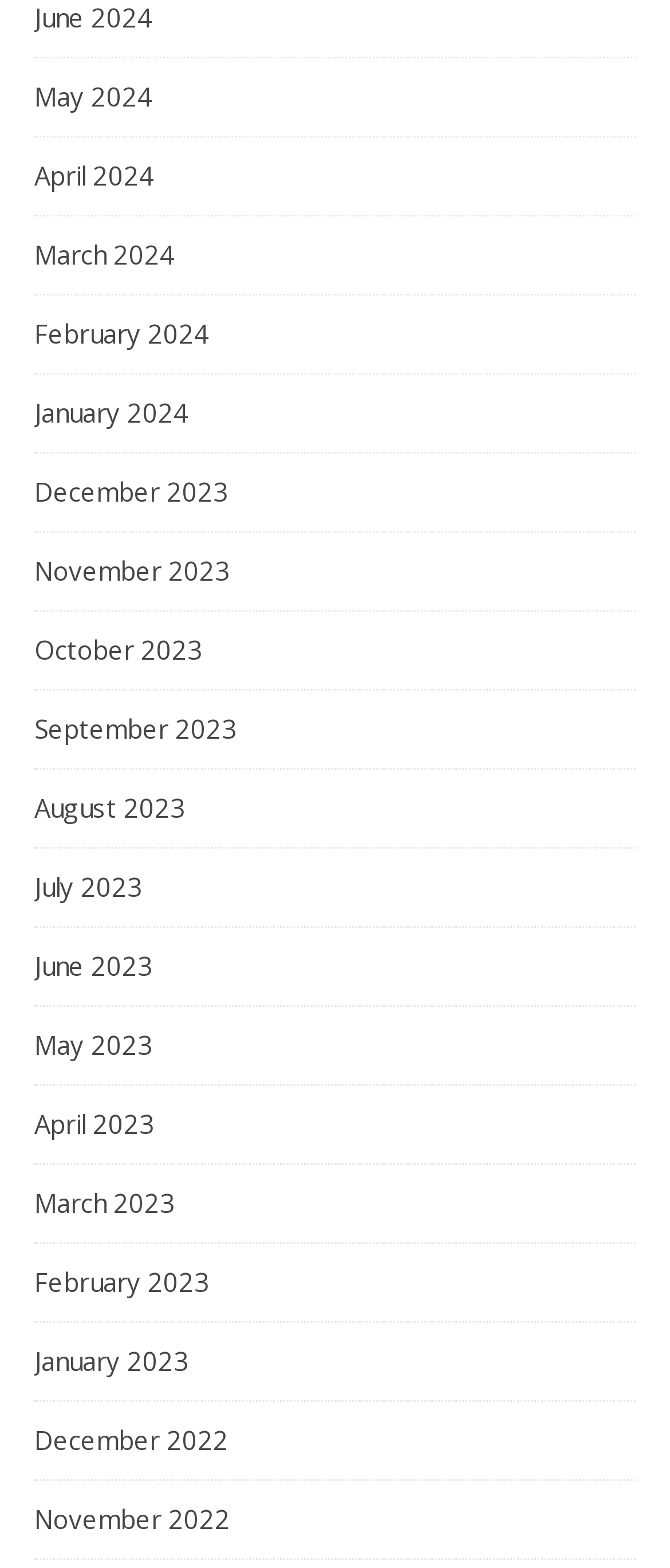Determine the bounding box coordinates for the area you should click to complete the following instruction: "access January 2024".

[0.051, 0.239, 0.282, 0.288]